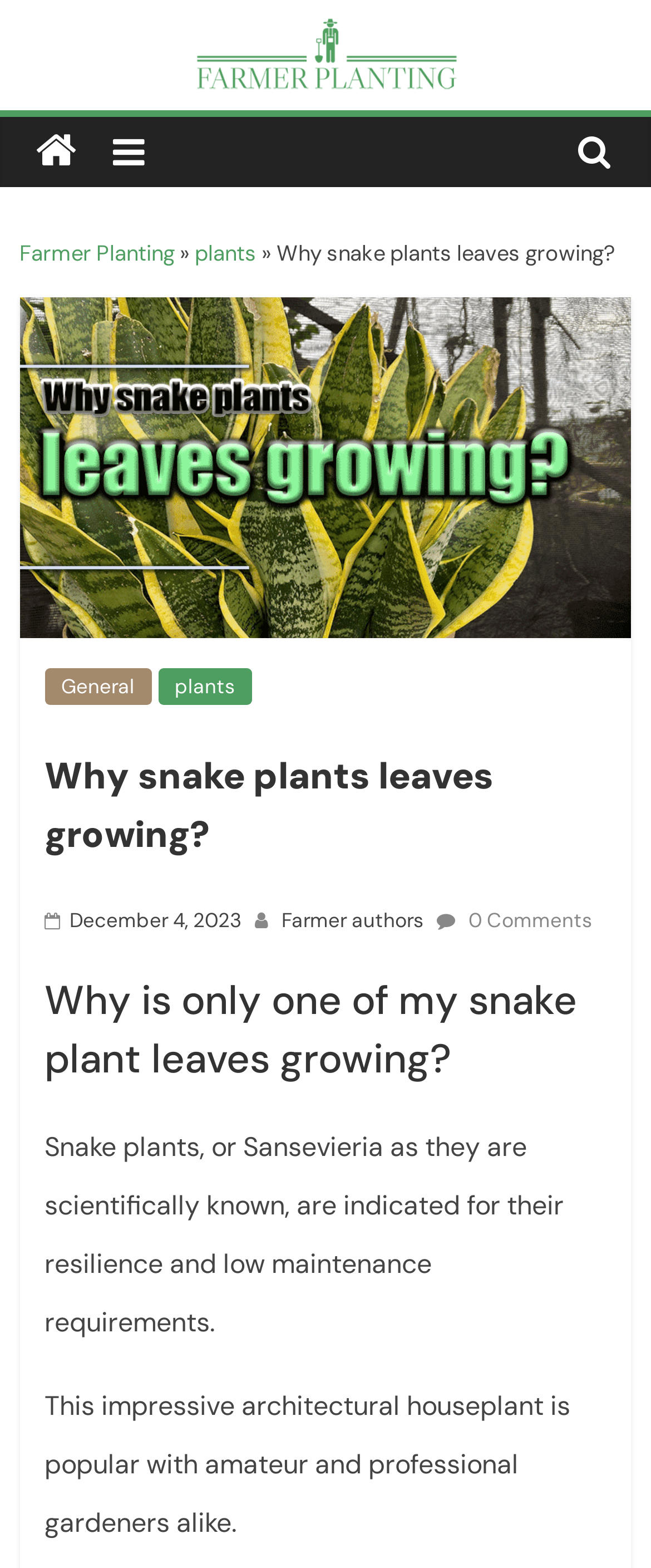Please identify and generate the text content of the webpage's main heading.

Why snake plants leaves growing?